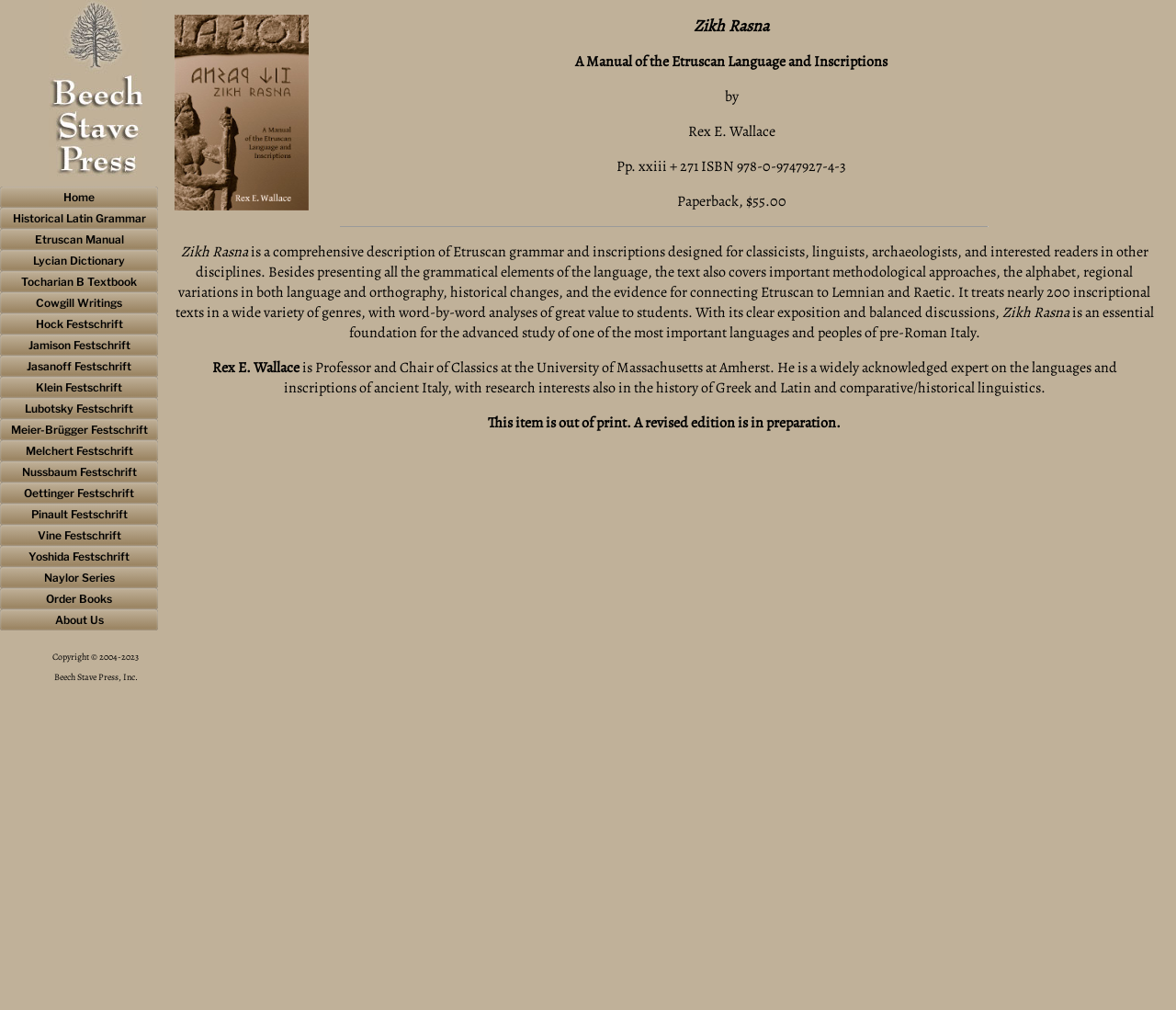Please mark the clickable region by giving the bounding box coordinates needed to complete this instruction: "View the 'Etruscan Manual'".

[0.0, 0.227, 0.134, 0.247]